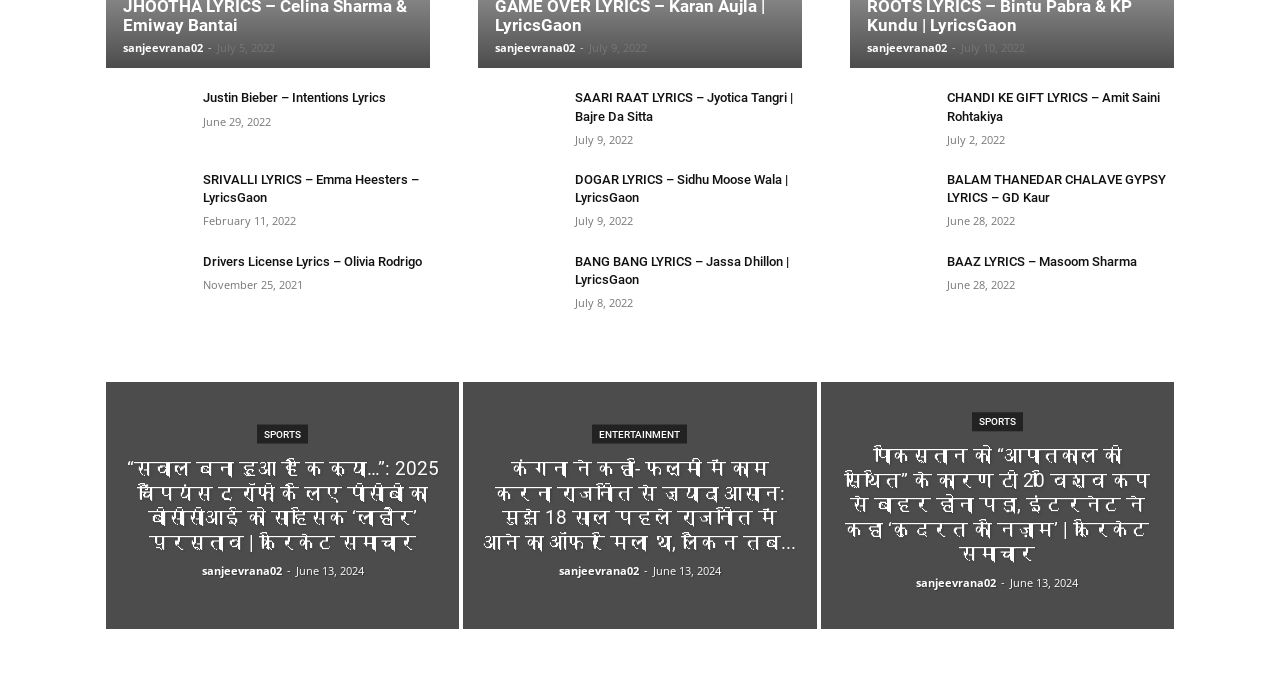What is the date of the 'CHANDI KE GIFT LYRICS – Amit Saini Rohtakiya' post?
Identify the answer in the screenshot and reply with a single word or phrase.

July 10, 2022